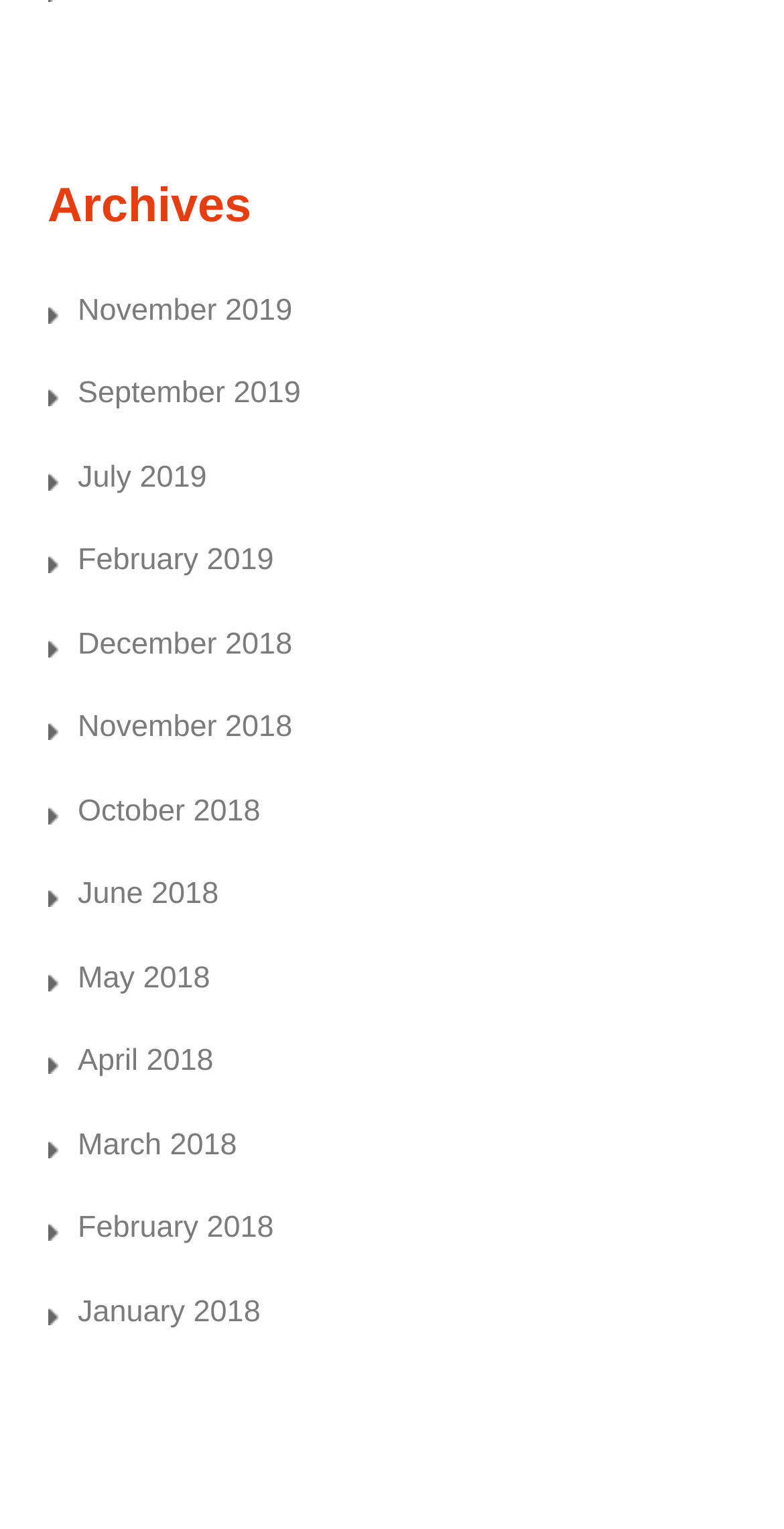Please determine the bounding box coordinates of the element's region to click for the following instruction: "view November 2019 archives".

[0.099, 0.192, 0.373, 0.214]